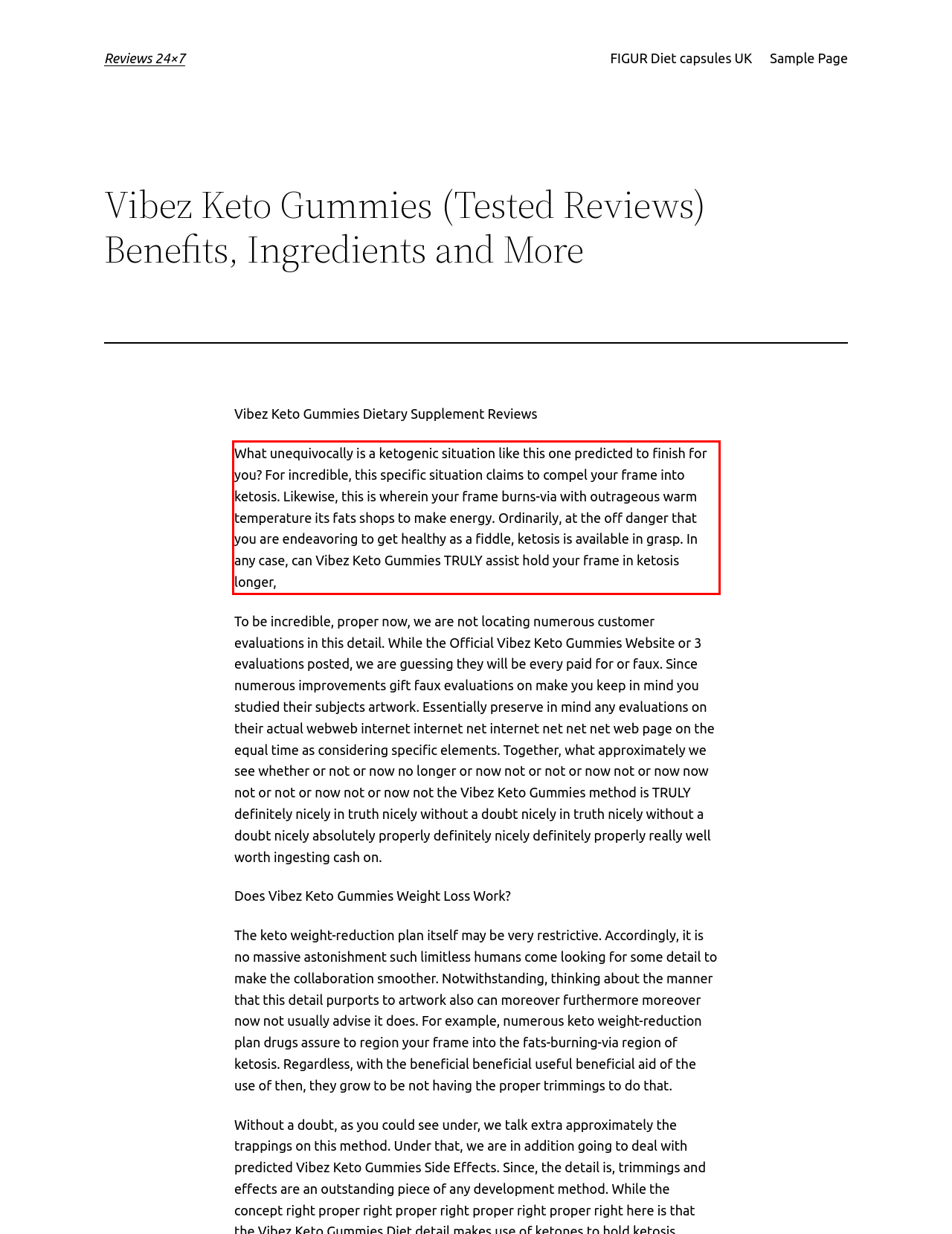Please analyze the screenshot of a webpage and extract the text content within the red bounding box using OCR.

What unequivocally is a ketogenic situation like this one predicted to finish for you? For incredible, this specific situation claims to compel your frame into ketosis. Likewise, this is wherein your frame burns-via with outrageous warm temperature its fats shops to make energy. Ordinarily, at the off danger that you are endeavoring to get healthy as a fiddle, ketosis is available in grasp. In any case, can Vibez Keto Gummies TRULY assist hold your frame in ketosis longer,